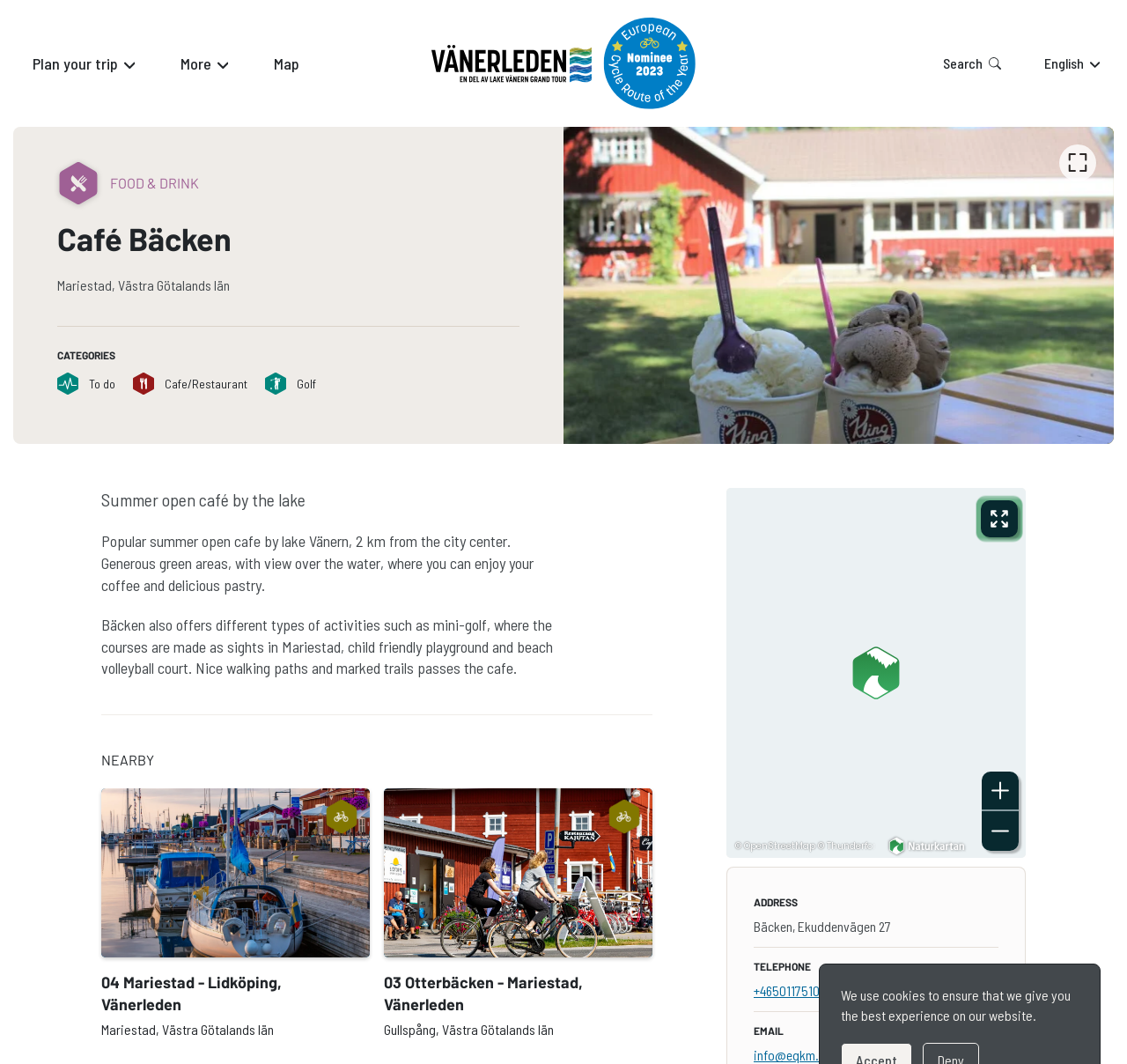Determine the bounding box coordinates for the clickable element to execute this instruction: "View the 'Map'". Provide the coordinates as four float numbers between 0 and 1, i.e., [left, top, right, bottom].

[0.226, 0.029, 0.282, 0.091]